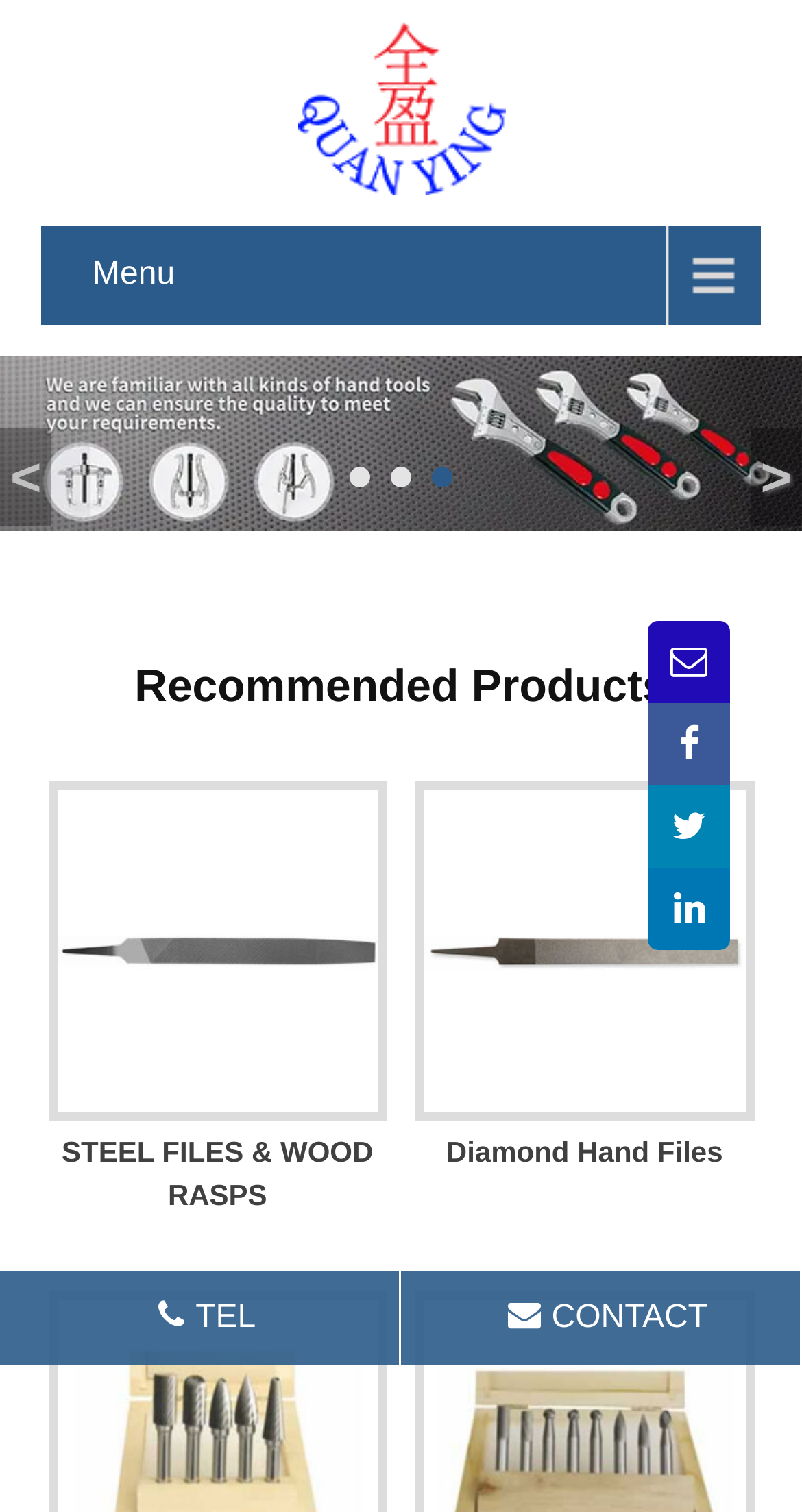Using the description "CONTACT", predict the bounding box of the relevant HTML element.

[0.5, 0.84, 0.997, 0.903]